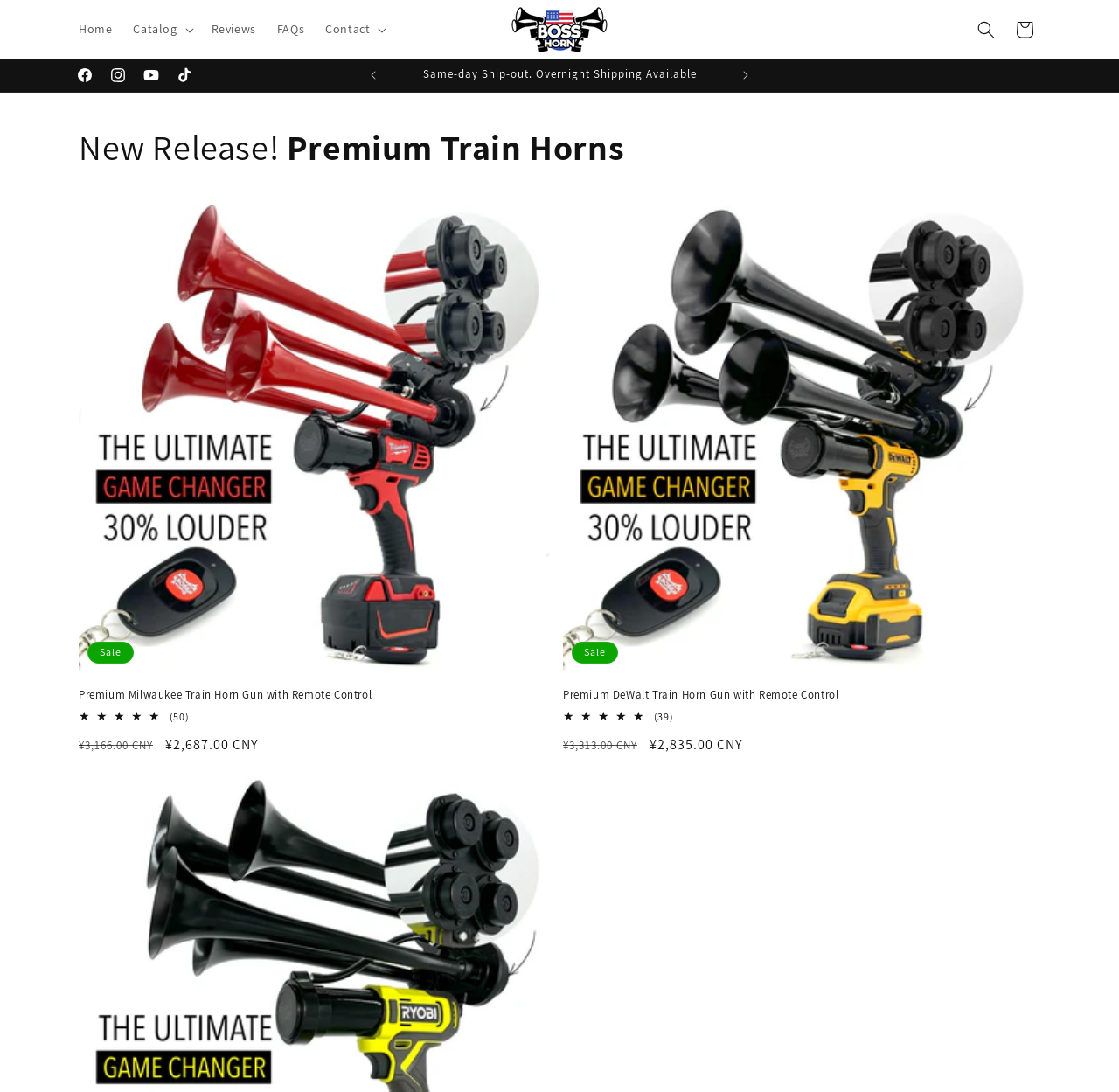Determine the bounding box coordinates of the element that should be clicked to execute the following command: "View the 'Reviews' page".

[0.179, 0.01, 0.238, 0.044]